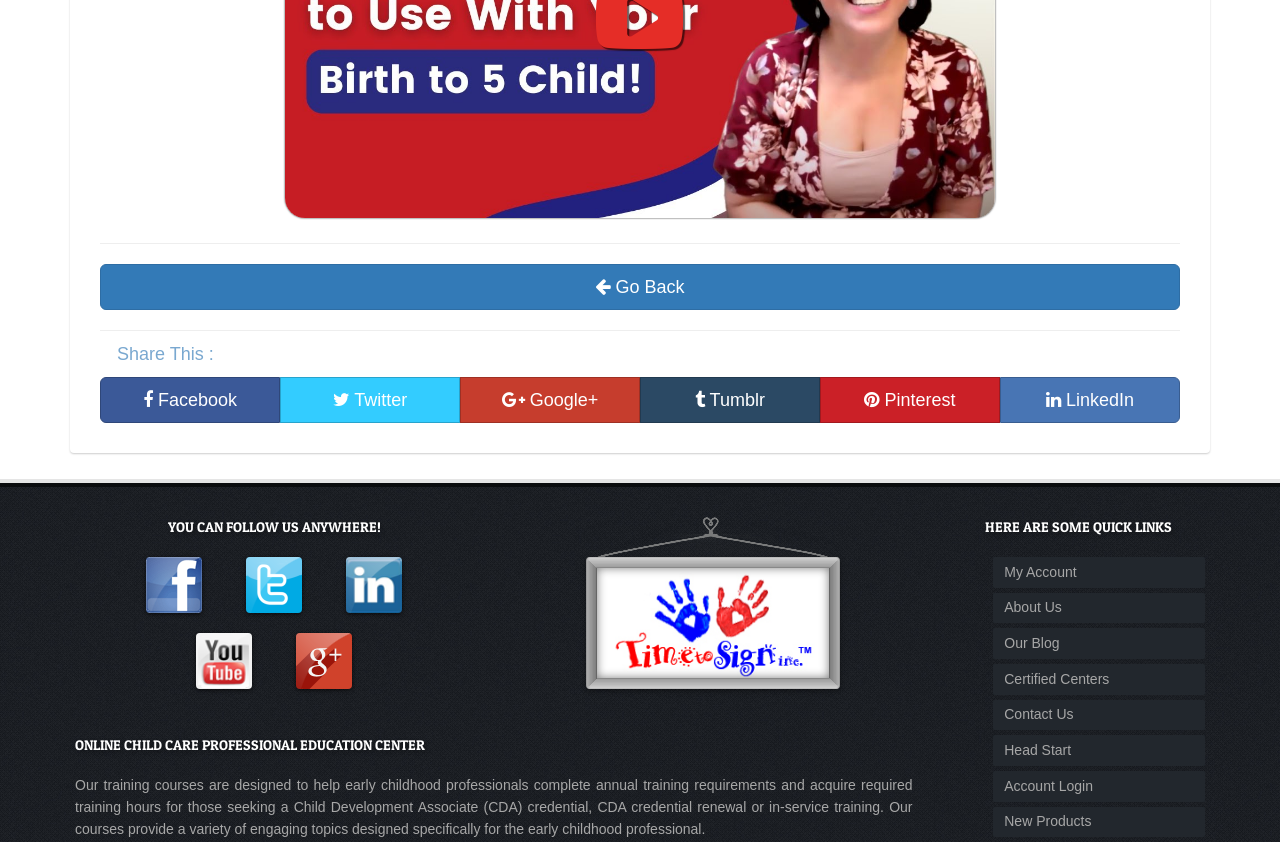What type of training is provided on this website?
Using the image, elaborate on the answer with as much detail as possible.

The paragraph describing the training courses mentions that the courses are designed to help early childhood professionals complete annual training requirements and acquire required training hours for those seeking a Child Development Associate (CDA) credential. This suggests that the website provides training related to CDA credential.